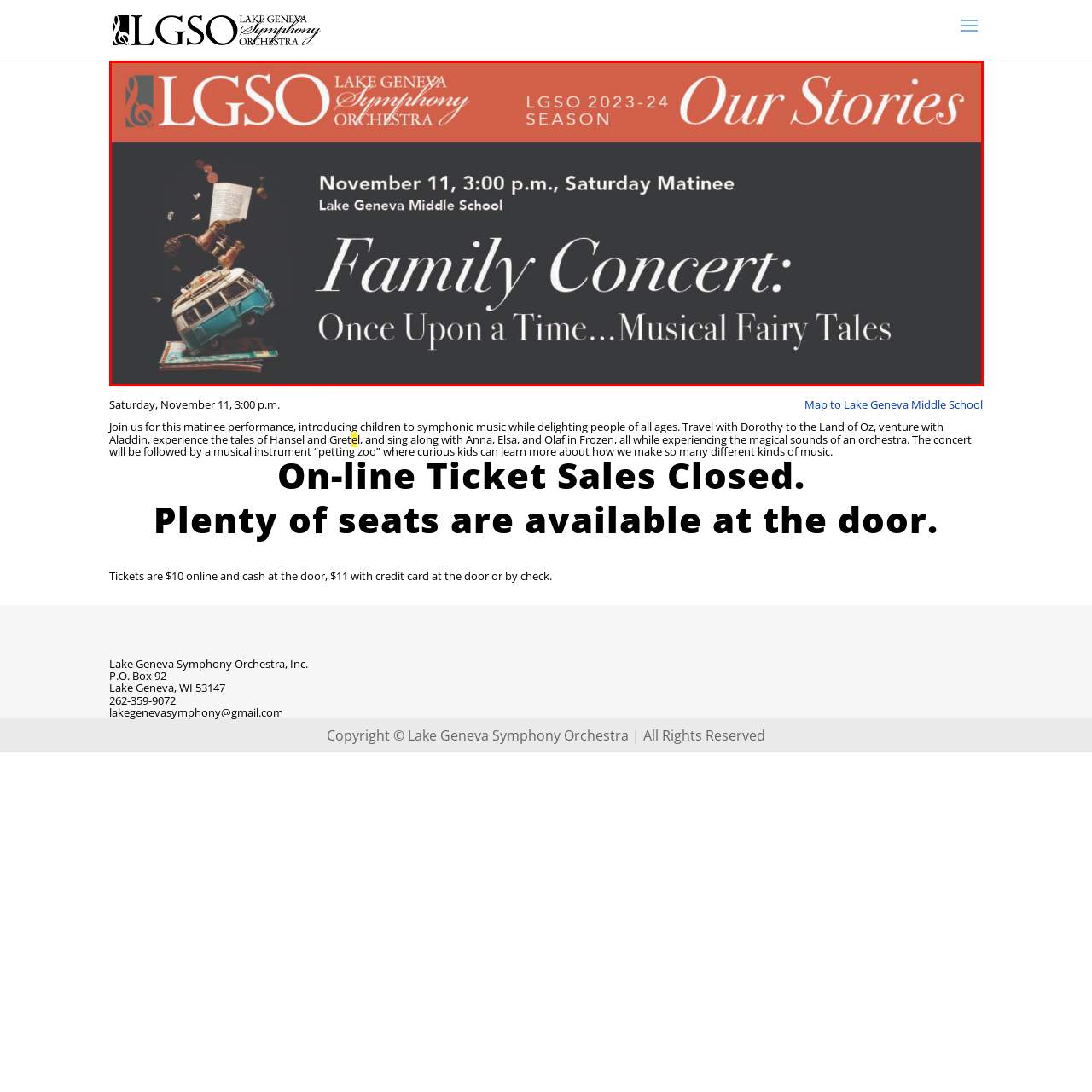Pay attention to the image highlighted by the red border, Where will the Family Concert be held? Please give a one-word or short phrase answer.

Lake Geneva Middle School